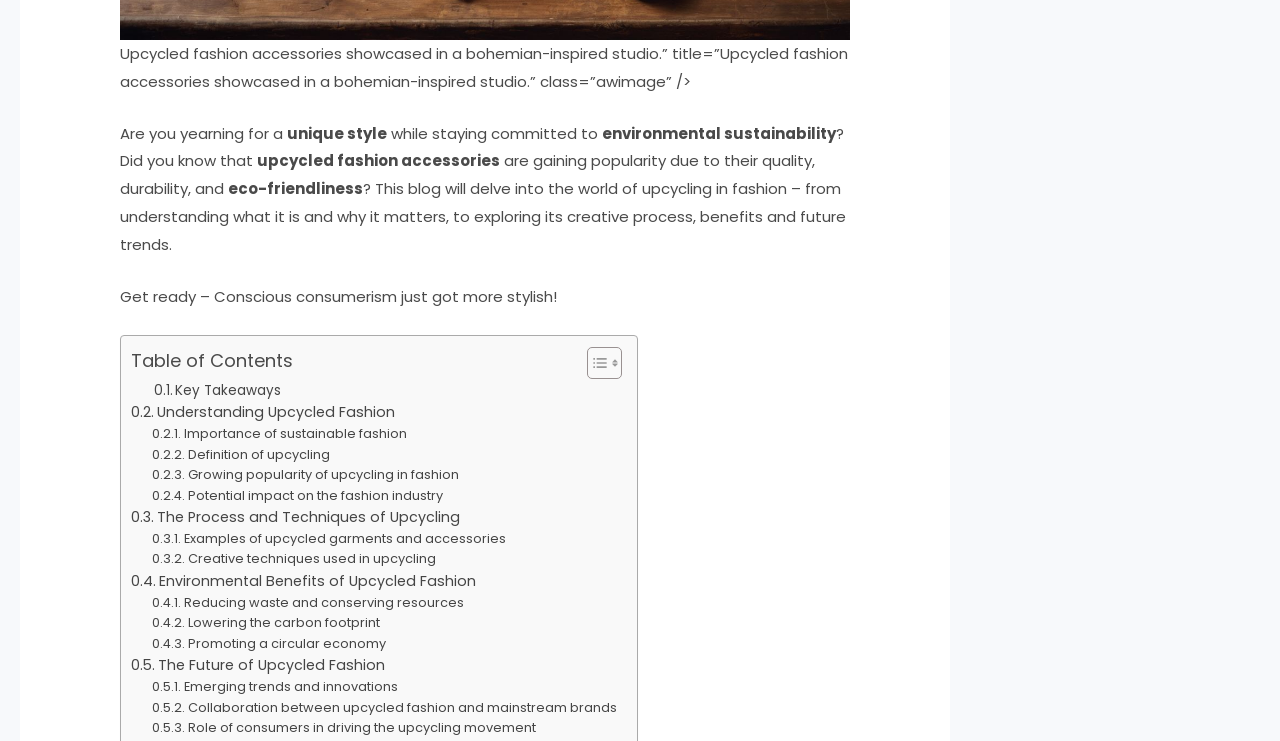Locate the coordinates of the bounding box for the clickable region that fulfills this instruction: "Learn about Understanding Upcycled Fashion".

[0.102, 0.541, 0.309, 0.572]